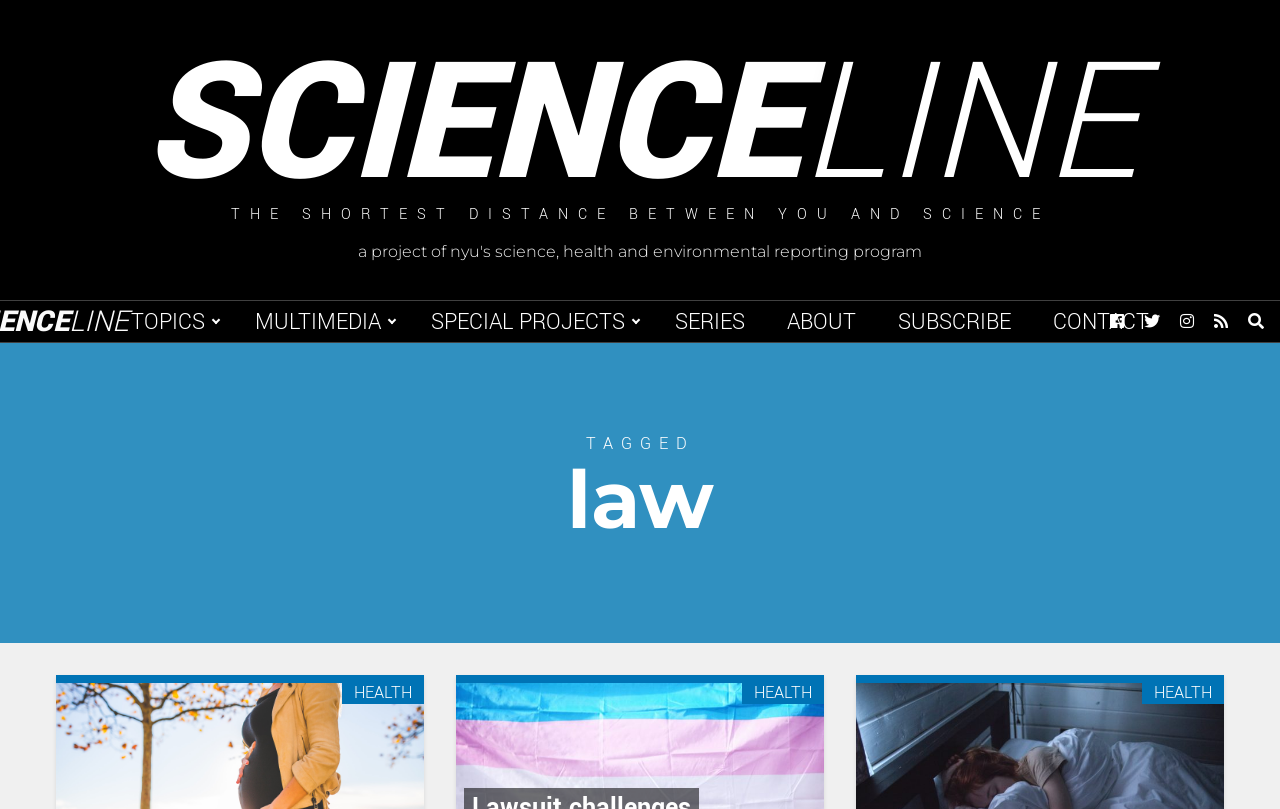Locate the bounding box coordinates of the element that should be clicked to fulfill the instruction: "Visit the 'Policy and Research' page".

None